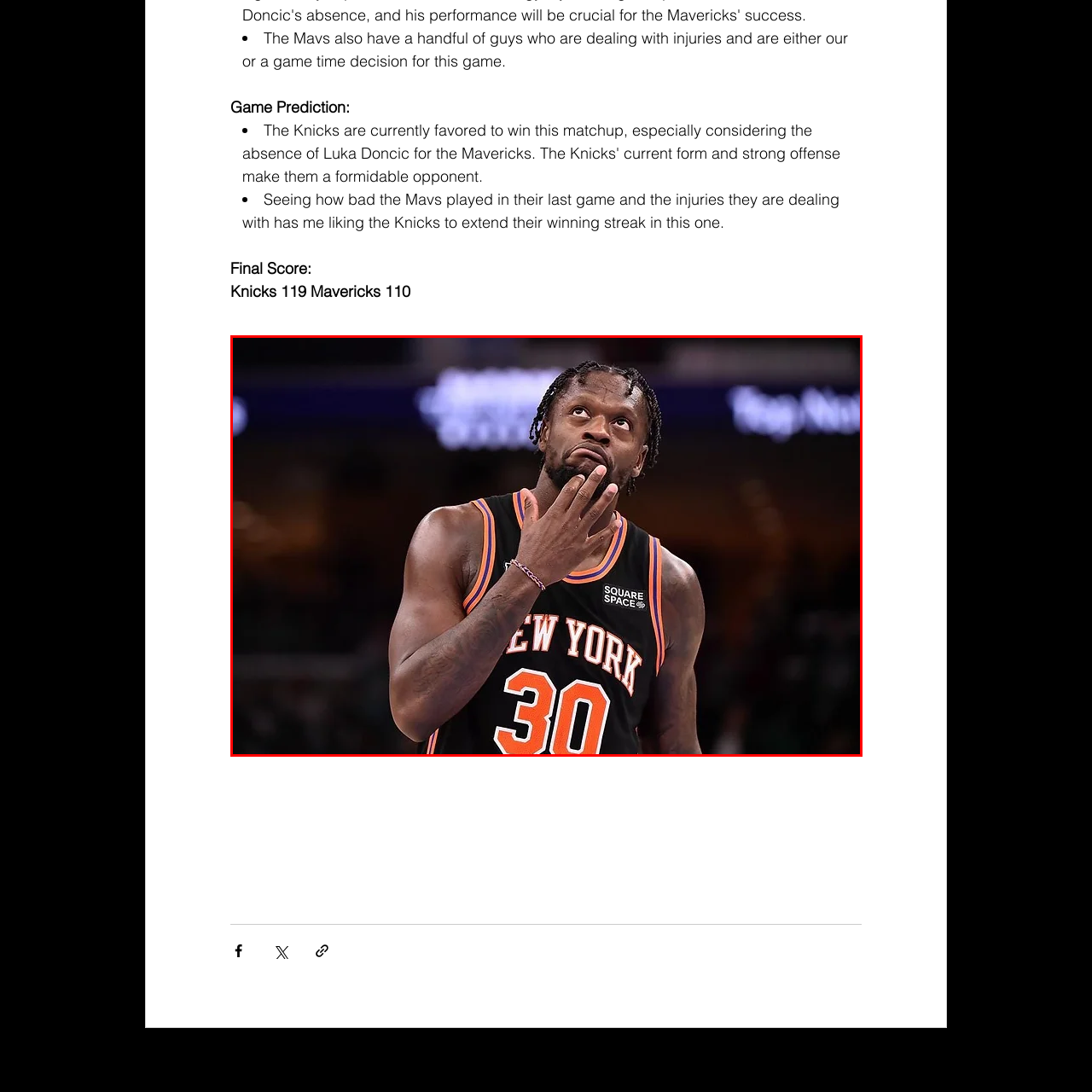Offer a detailed account of what is shown inside the red bounding box.

In a tense moment on the basketball court, a player from the New York Knicks is captured looking upward, perhaps contemplating his next move or reflecting on a recent play. Dressed in a striking black jersey adorned with orange and white accents, emblazoned with "NEW YORK" across the chest and the number "30" on the back, he exudes a mix of determination and focus. The arena's atmosphere is electric, with fans likely on the edge of their seats, echoing the intensity of the game. This image is part of the broader narrative surrounding the Knicks' recent performance against the Mavericks, as they strive to extend their winning streak.